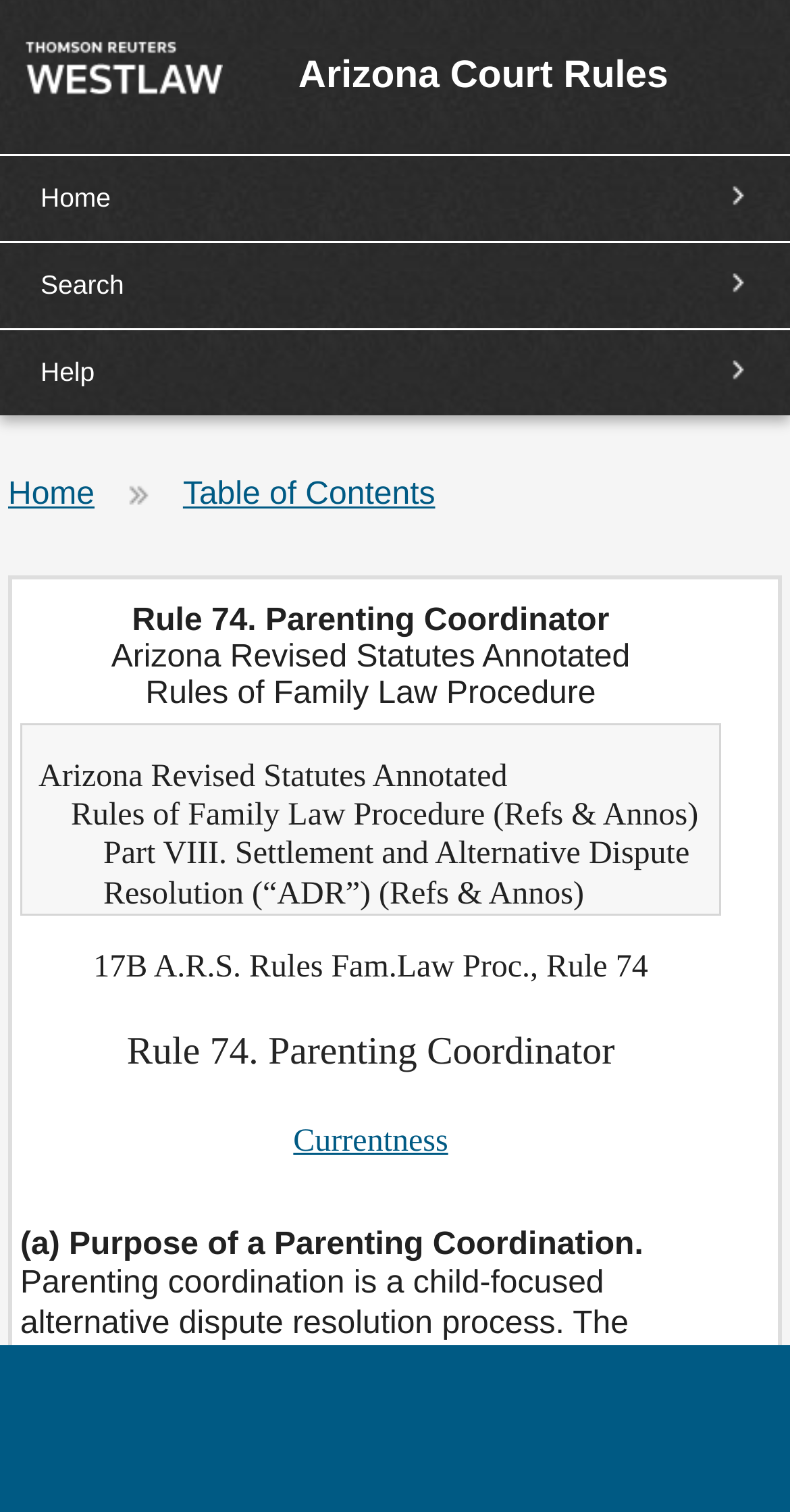Give a concise answer using only one word or phrase for this question:
What is the part of the Arizona Revised Statutes Annotated Rules of Family Law Procedure described on this page?

Part VIII